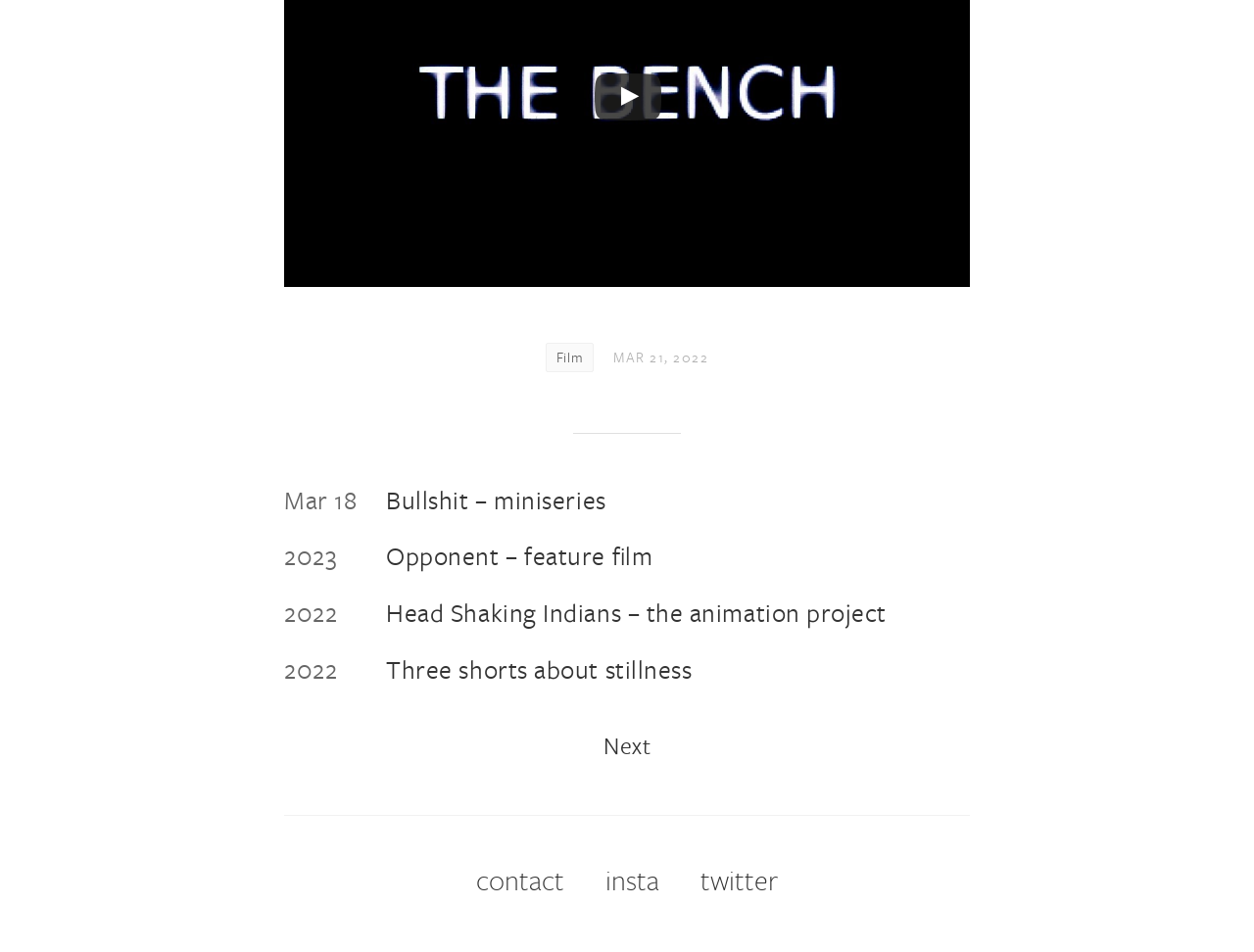Determine the bounding box coordinates for the clickable element required to fulfill the instruction: "View Bullshit – miniseries". Provide the coordinates as four float numbers between 0 and 1, i.e., [left, top, right, bottom].

[0.308, 0.507, 0.483, 0.543]